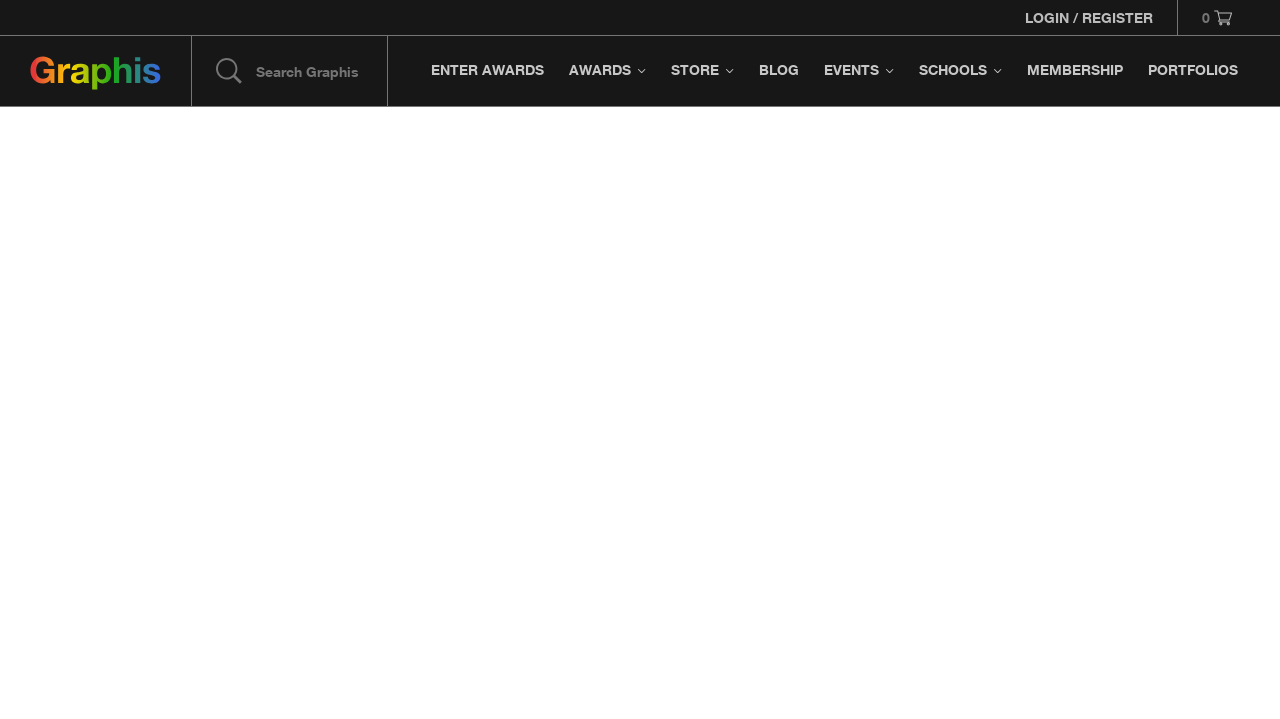Find the bounding box coordinates of the element's region that should be clicked in order to follow the given instruction: "visit the store". The coordinates should consist of four float numbers between 0 and 1, i.e., [left, top, right, bottom].

[0.514, 0.05, 0.583, 0.147]